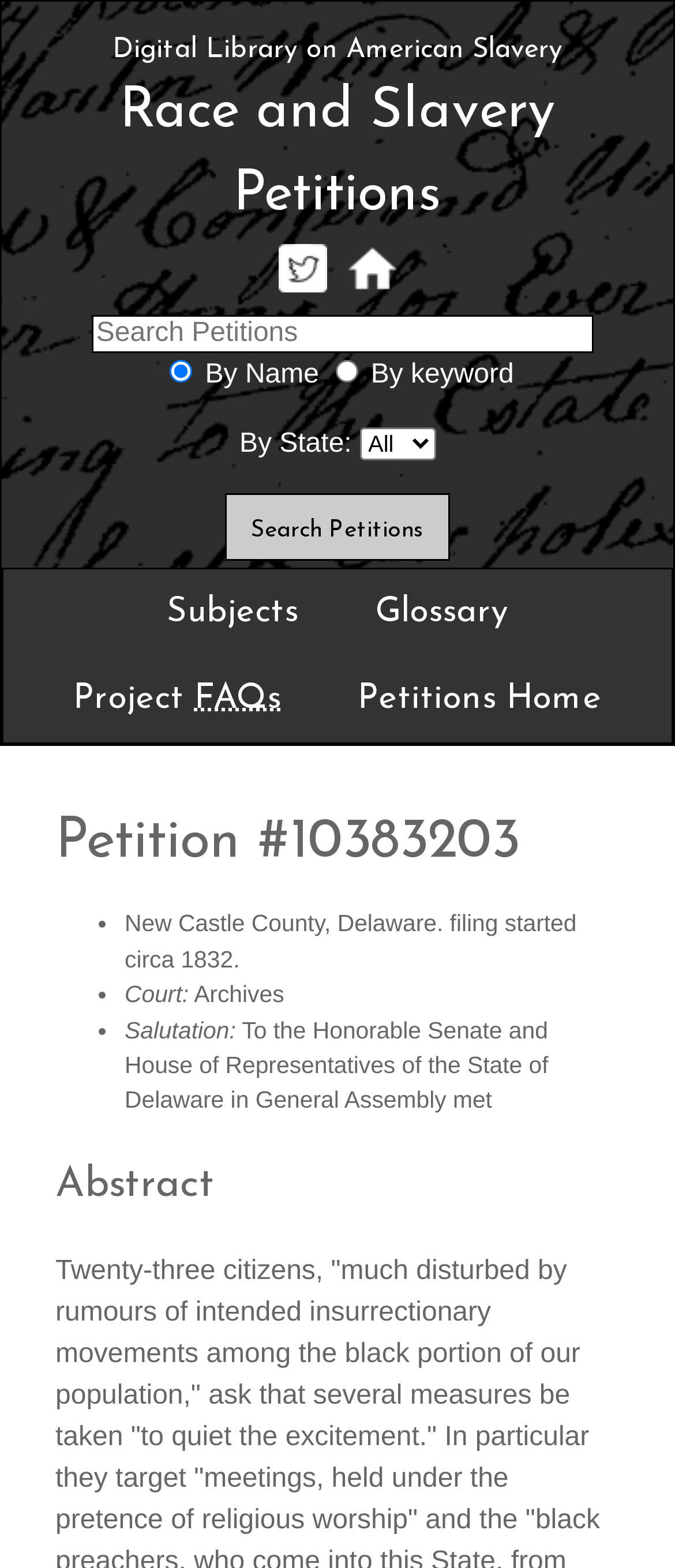Answer in one word or a short phrase: 
What is the court mentioned in the petition?

Archives